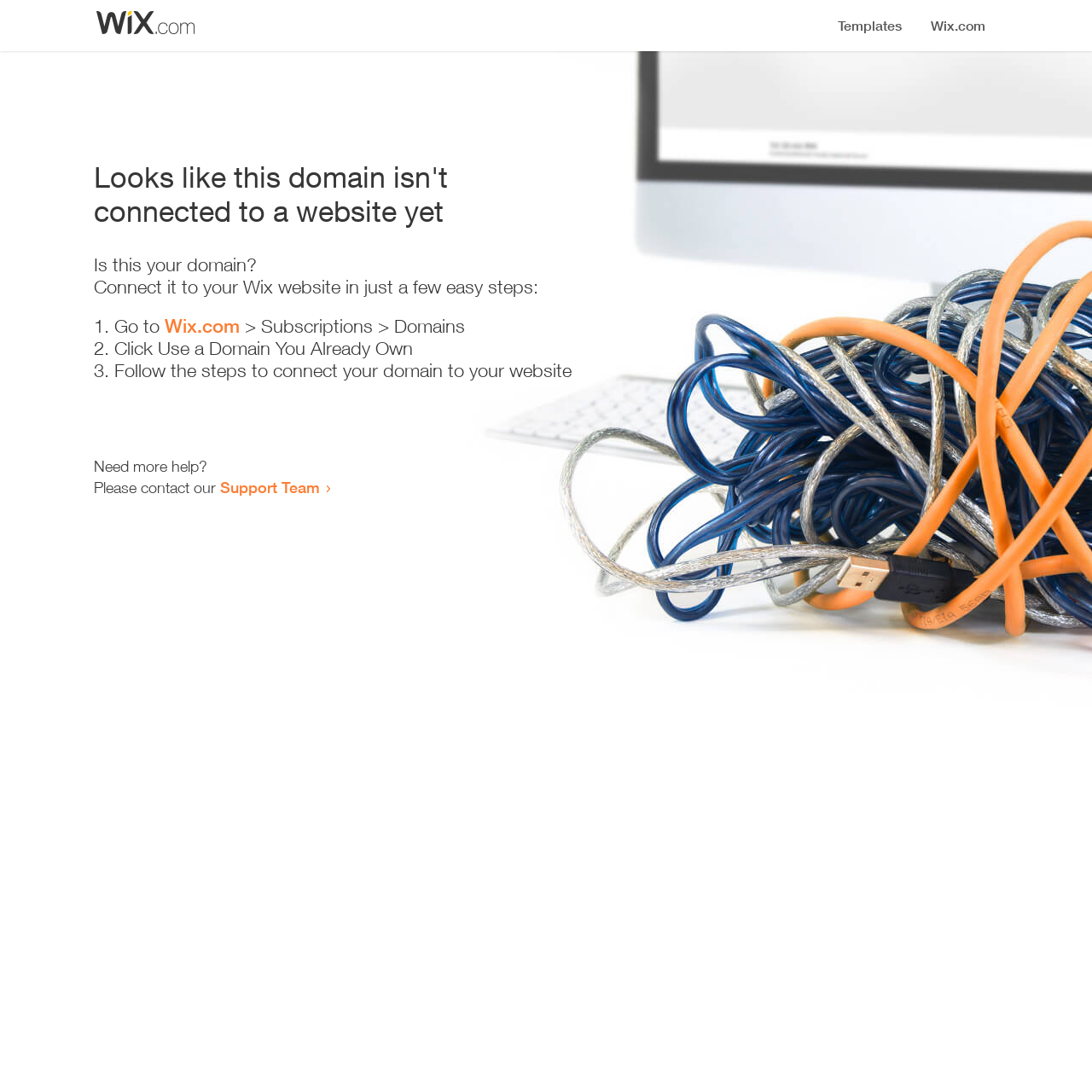Given the content of the image, can you provide a detailed answer to the question?
What is the purpose of this webpage?

The webpage provides a guide on how to connect a domain to a website, including steps and instructions, indicating that the purpose of this webpage is to assist users in connecting their domains.